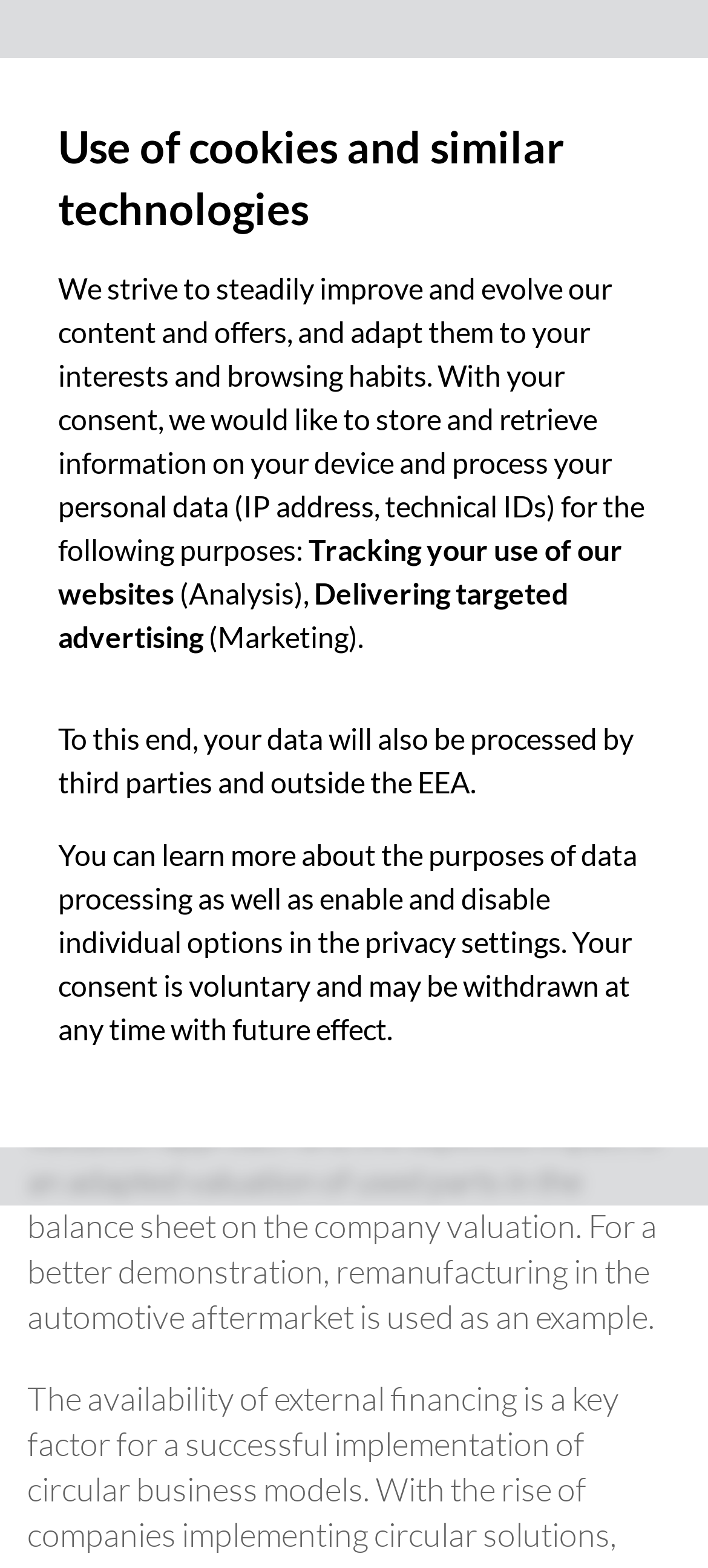What is the purpose of tracking the user's website usage?
From the screenshot, supply a one-word or short-phrase answer.

analysis